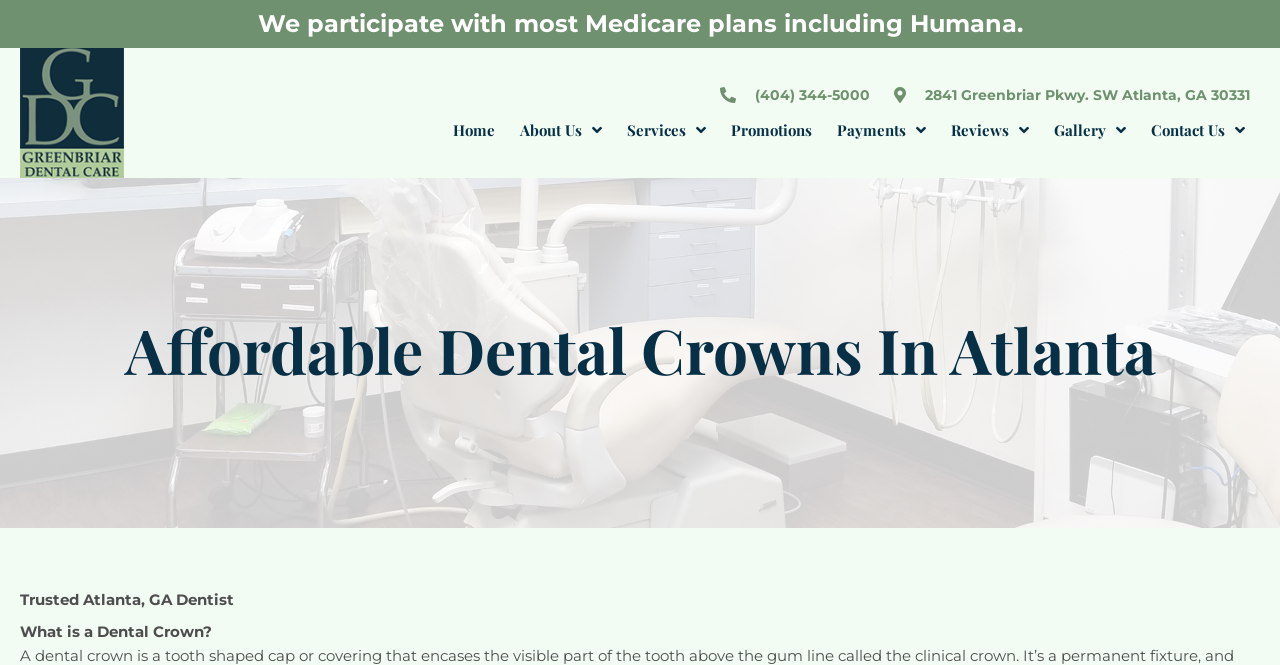Find the bounding box coordinates of the element's region that should be clicked in order to follow the given instruction: "Learn about Affordable Dental Crowns In Atlanta". The coordinates should consist of four float numbers between 0 and 1, i.e., [left, top, right, bottom].

[0.016, 0.462, 0.984, 0.593]